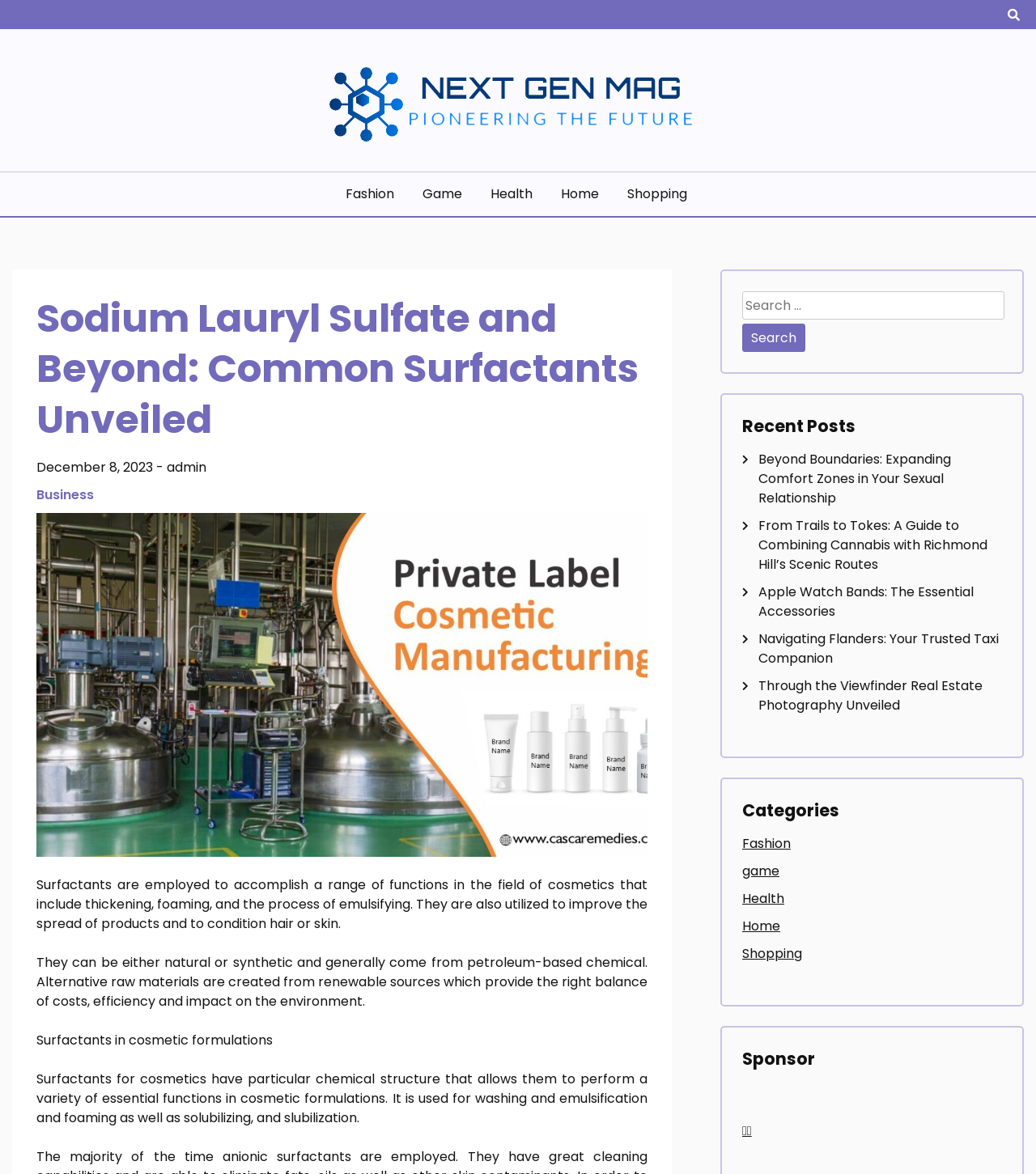Using the provided element description, identify the bounding box coordinates as (top-left x, top-left y, bottom-right x, bottom-right y). Ensure all values are between 0 and 1. Description: December 8, 2023December 11, 2023

[0.035, 0.39, 0.148, 0.406]